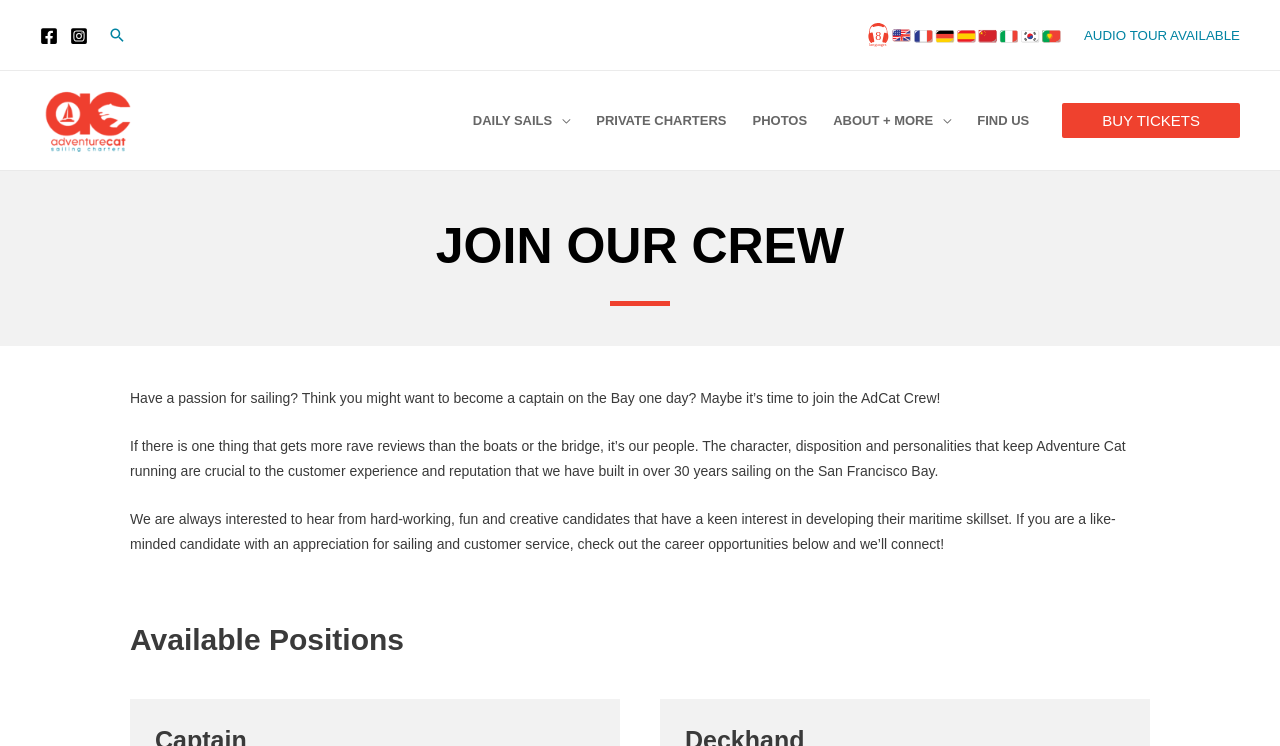Can you look at the image and give a comprehensive answer to the question:
What is the location where the sailing charters operate?

I found the answer by reading the text that mentions 'sailing on the San Francisco Bay' which suggests that the sailing charters operate in the San Francisco Bay area.